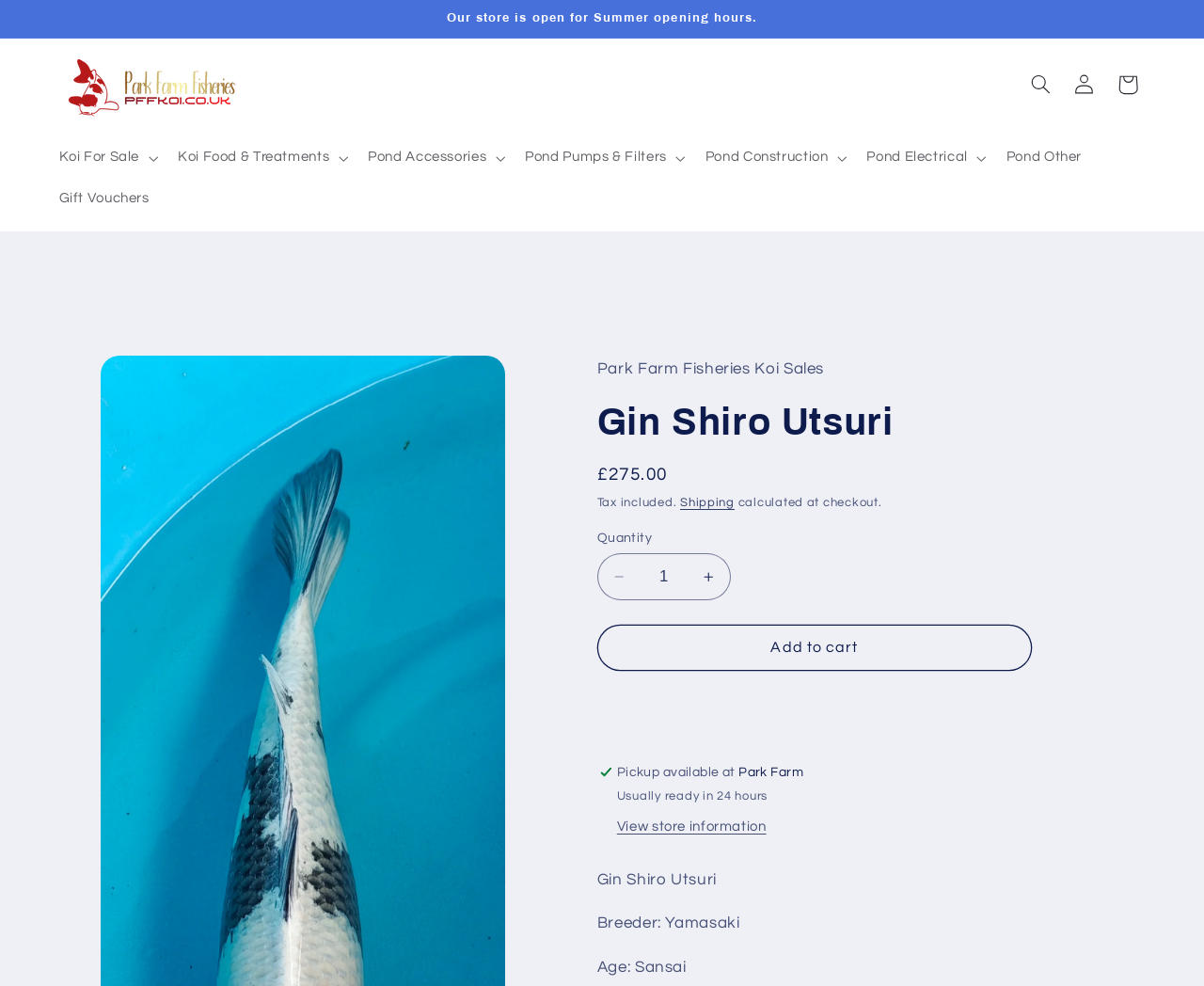Highlight the bounding box coordinates of the element you need to click to perform the following instruction: "Search for products."

[0.846, 0.064, 0.882, 0.108]